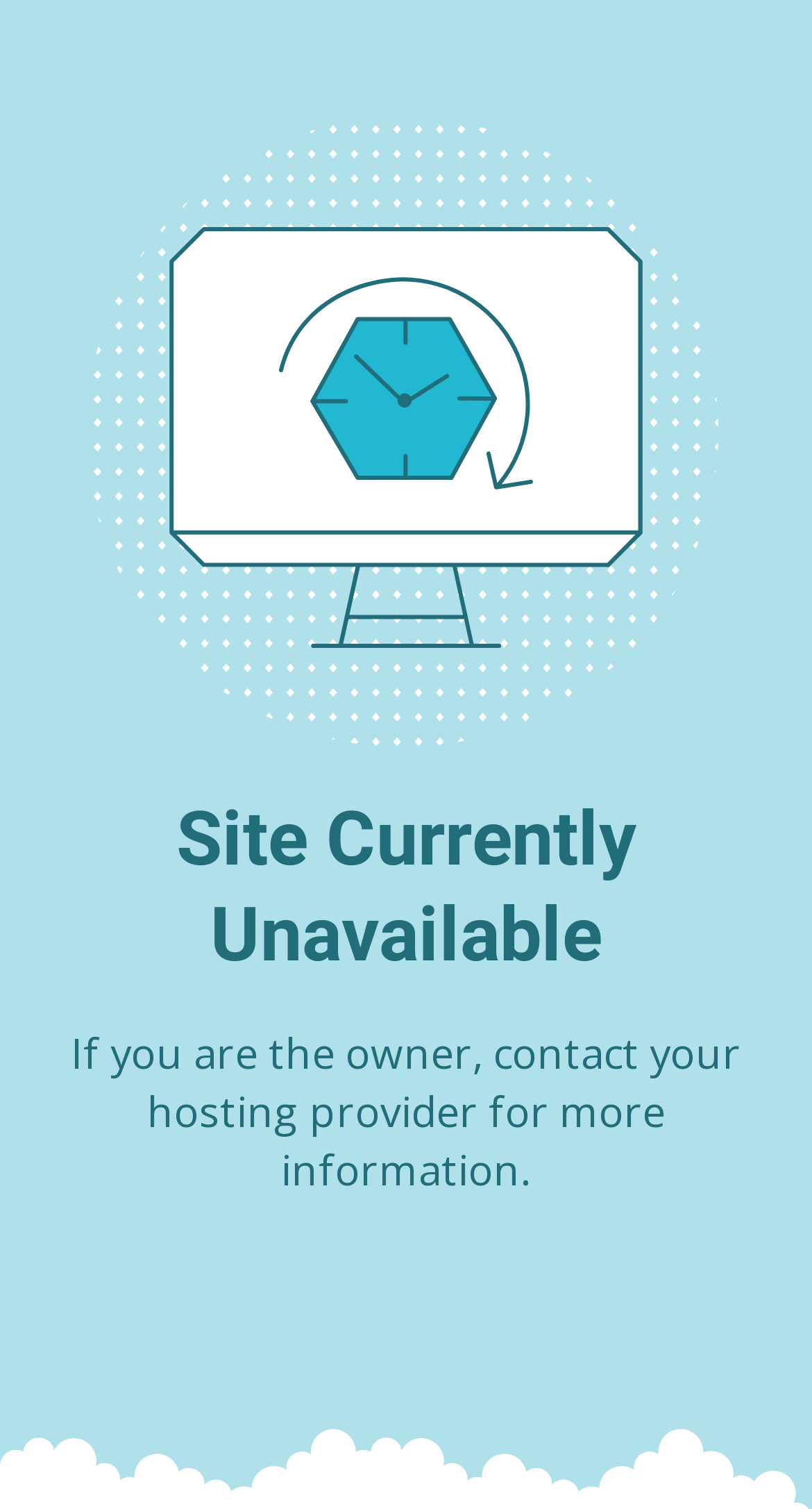Identify the main title of the webpage and generate its text content.

Site Currently Unavailable